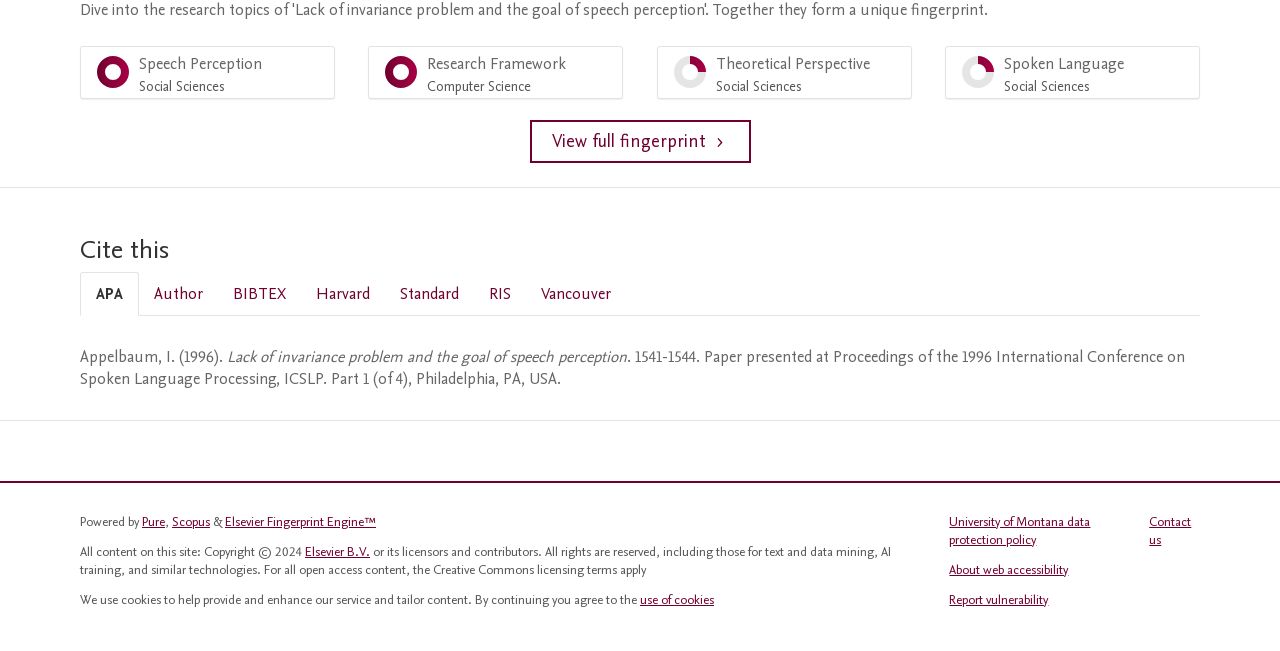What is the year of the copyright for the site content?
Please respond to the question thoroughly and include all relevant details.

The answer can be found at the bottom of the page, where the copyright information is provided. The copyright year is mentioned as '2024' in the static text element.